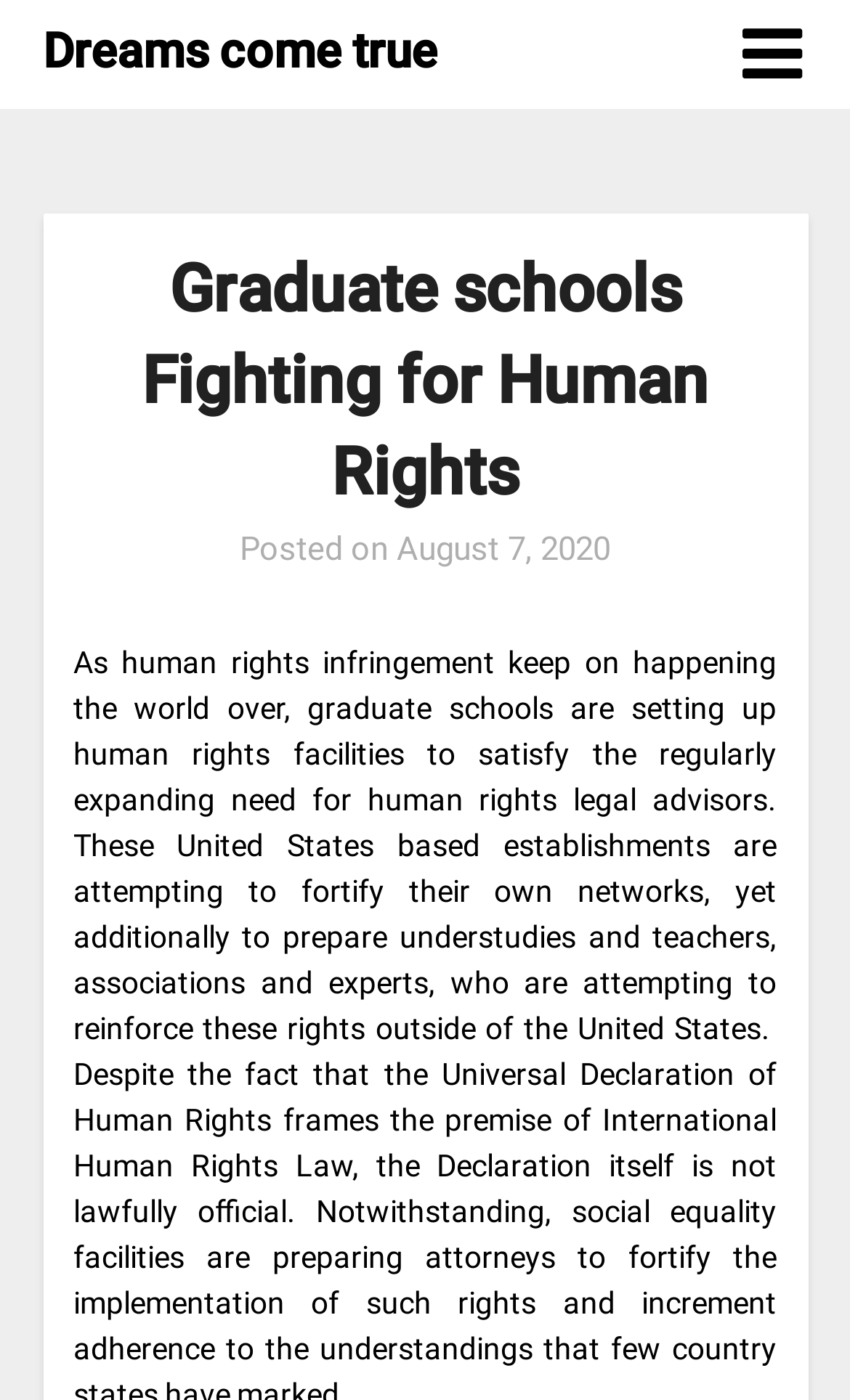Determine the bounding box coordinates (top-left x, top-left y, bottom-right x, bottom-right y) of the UI element described in the following text: Dreams come true

[0.05, 0.009, 0.514, 0.065]